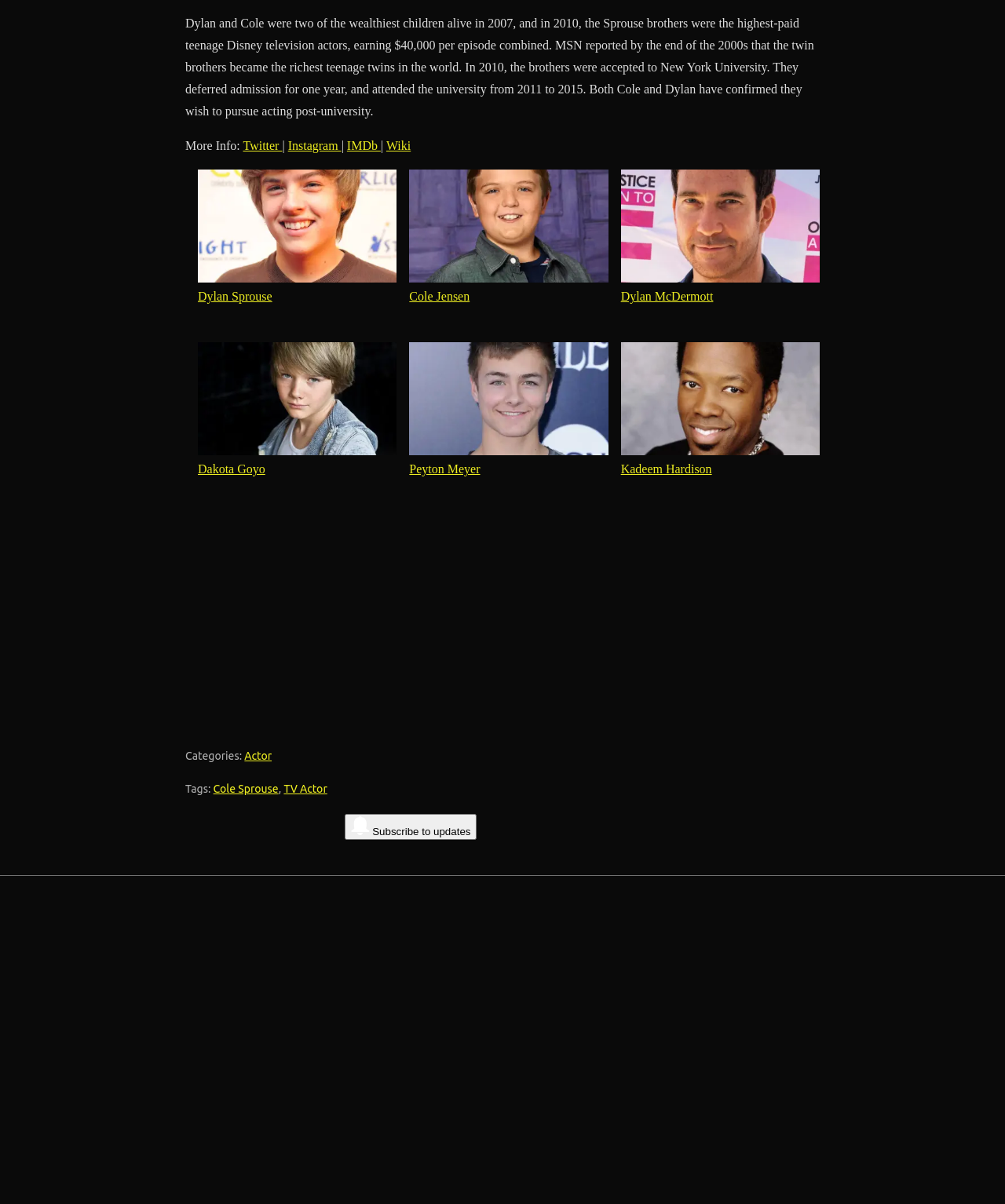Identify the bounding box coordinates necessary to click and complete the given instruction: "Visit IMDb page".

[0.345, 0.115, 0.379, 0.126]